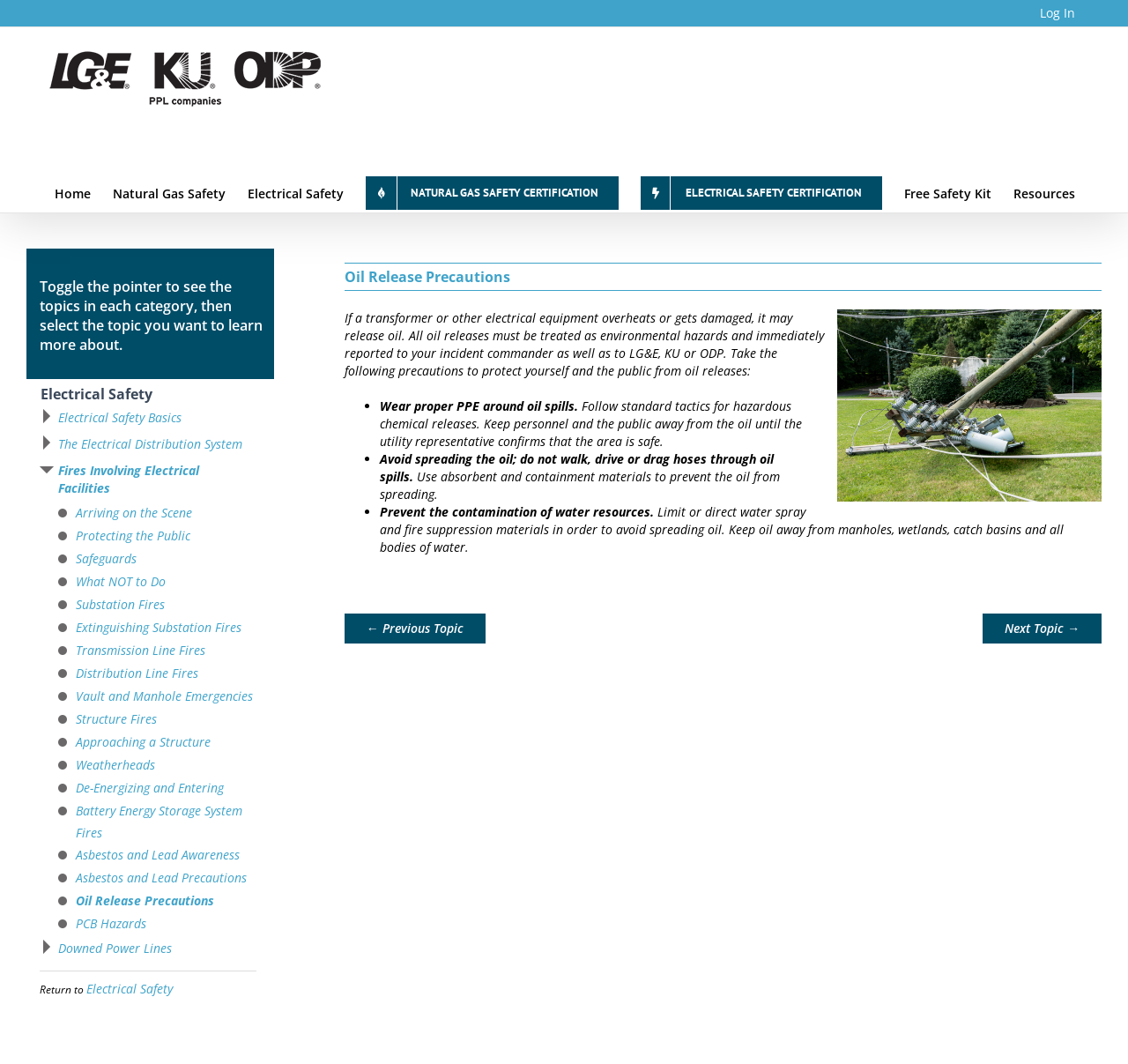Predict the bounding box of the UI element that fits this description: "Structure Fires".

[0.048, 0.667, 0.139, 0.682]